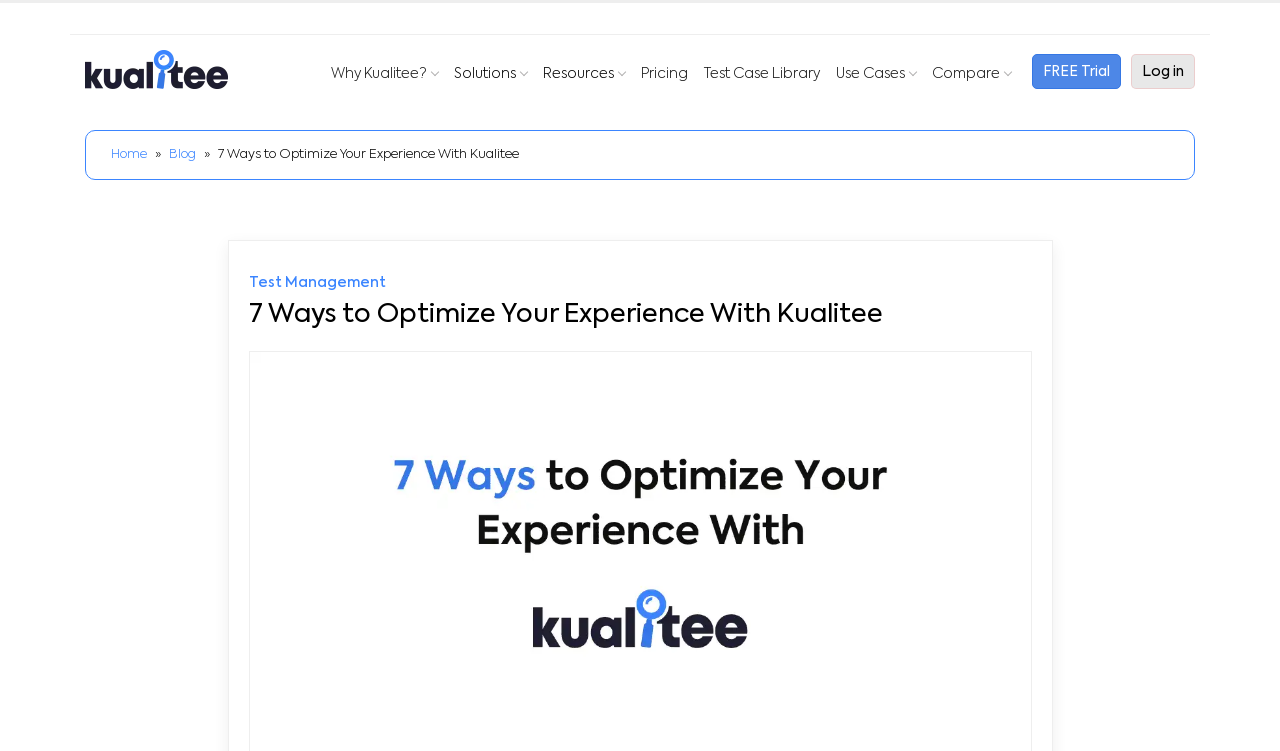Can you identify the bounding box coordinates of the clickable region needed to carry out this instruction: 'Explore the Best Test Management Software and Bug Tracking Software'? The coordinates should be four float numbers within the range of 0 to 1, stated as [left, top, right, bottom].

[0.066, 0.067, 0.178, 0.119]